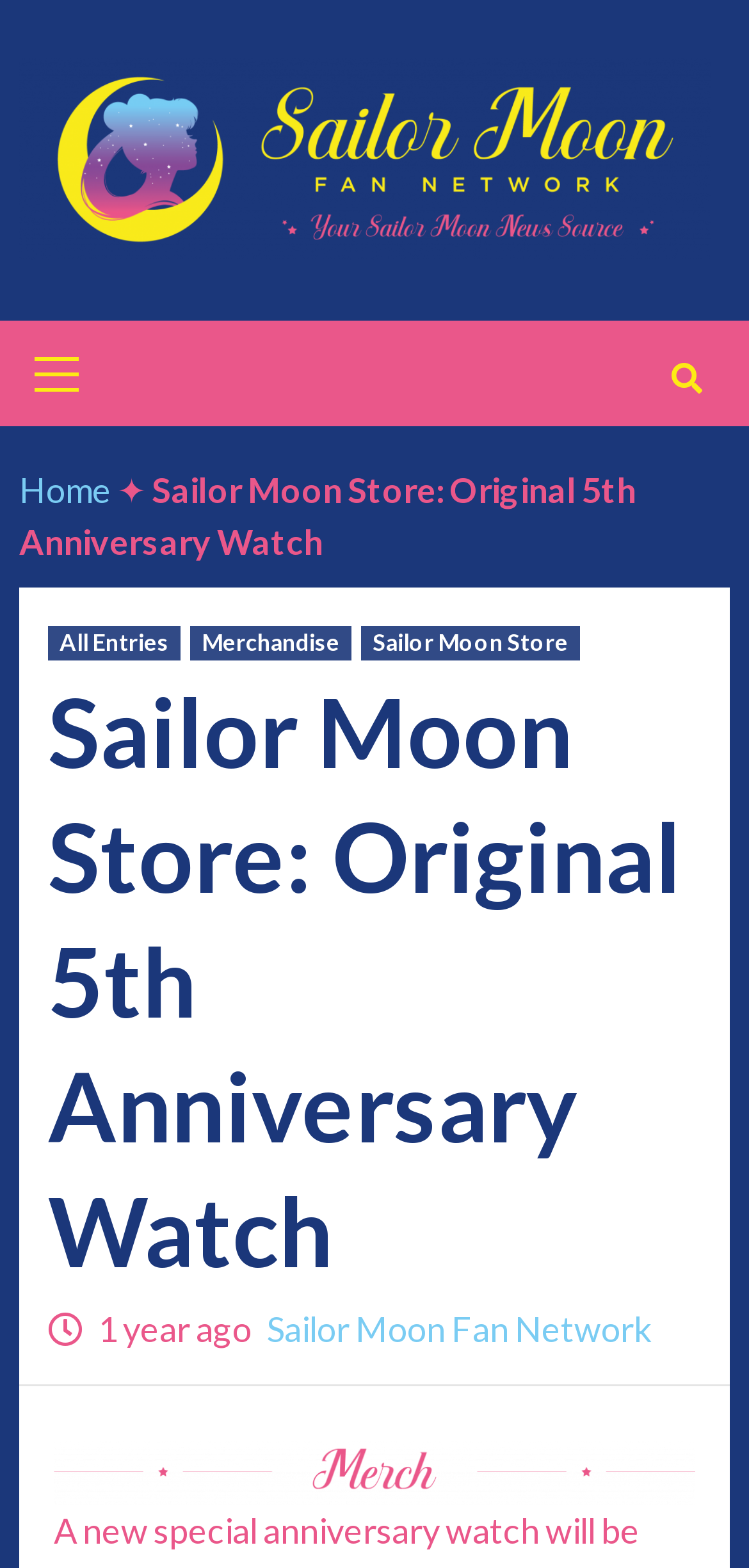Can you identify and provide the main heading of the webpage?

Sailor Moon Store: Original 5th Anniversary Watch